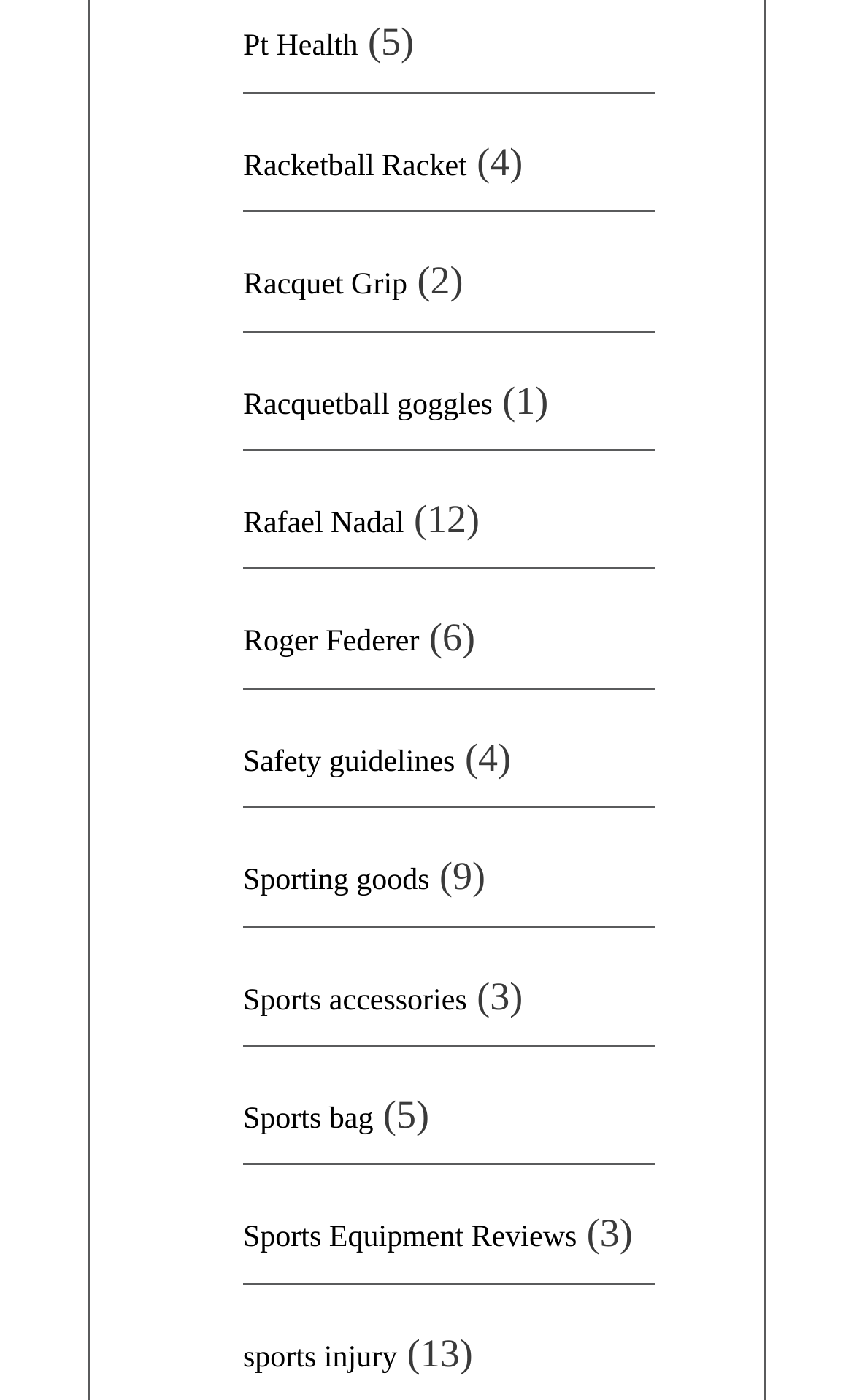Bounding box coordinates should be provided in the format (top-left x, top-left y, bottom-right x, bottom-right y) with all values between 0 and 1. Identify the bounding box for this UI element: Sports bag

[0.285, 0.788, 0.437, 0.812]